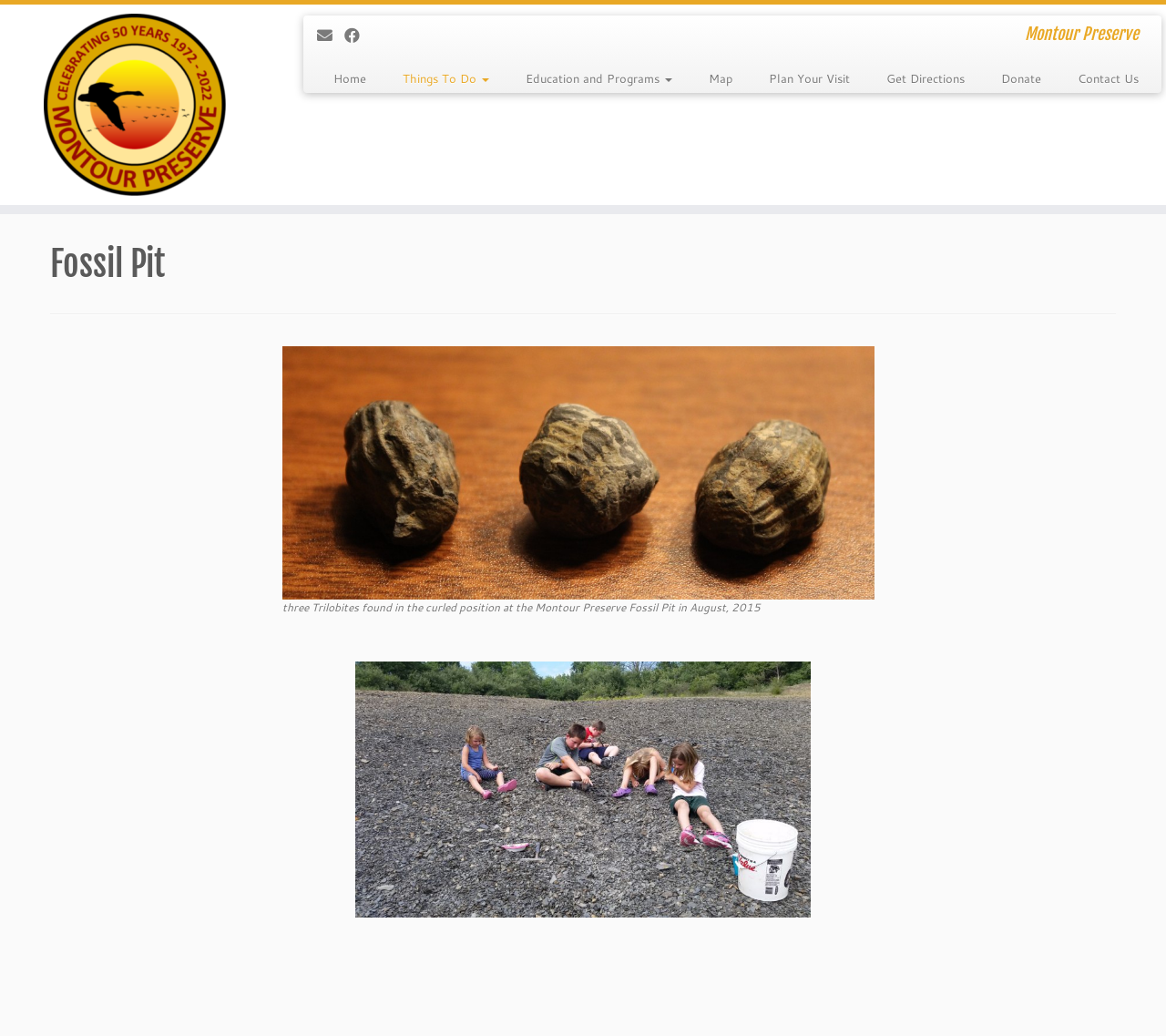What is the name of the pit?
Please use the image to provide a one-word or short phrase answer.

Fossil Pit